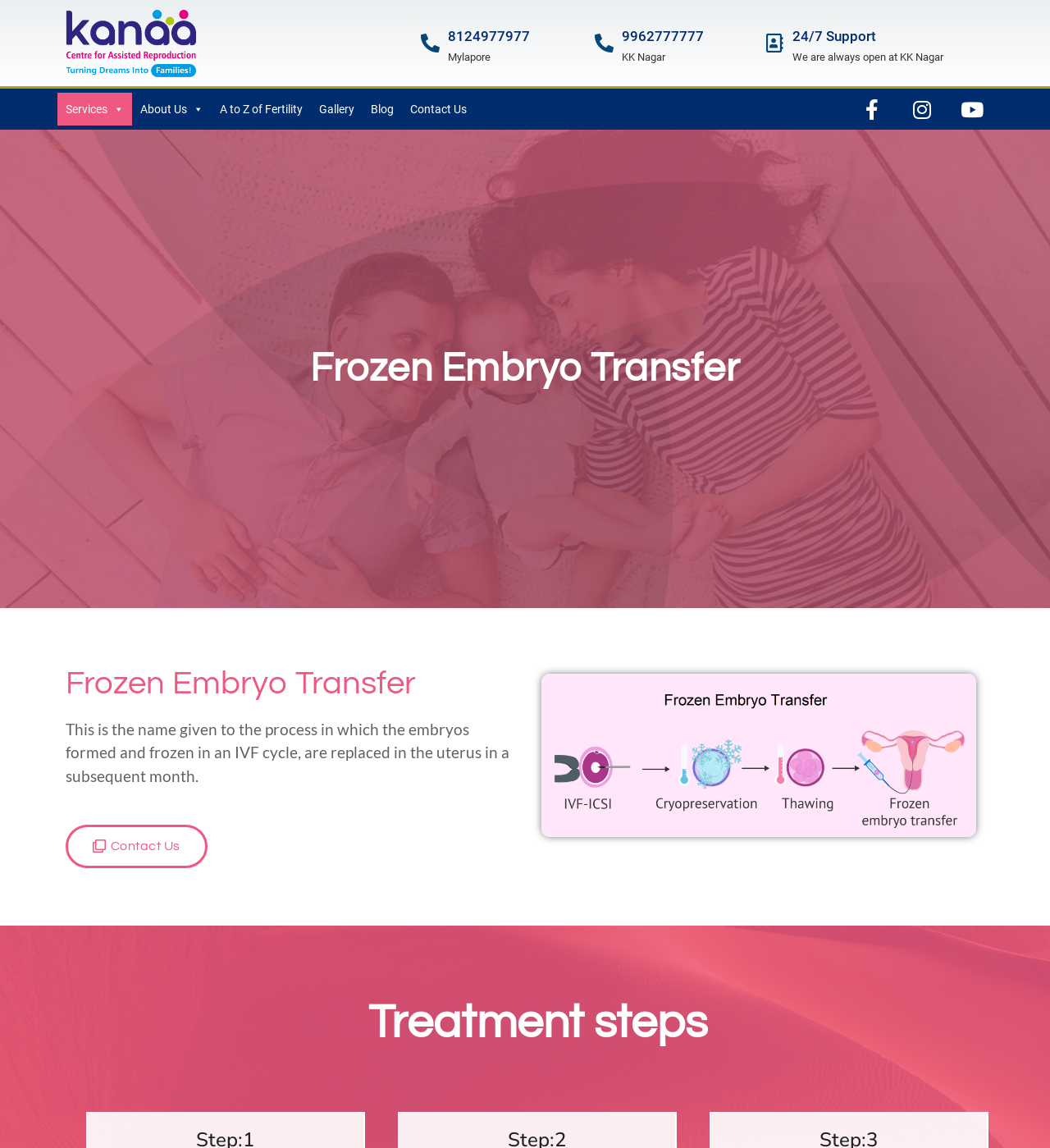Specify the bounding box coordinates of the element's area that should be clicked to execute the given instruction: "Open Facebook page". The coordinates should be four float numbers between 0 and 1, i.e., [left, top, right, bottom].

[0.811, 0.077, 0.85, 0.113]